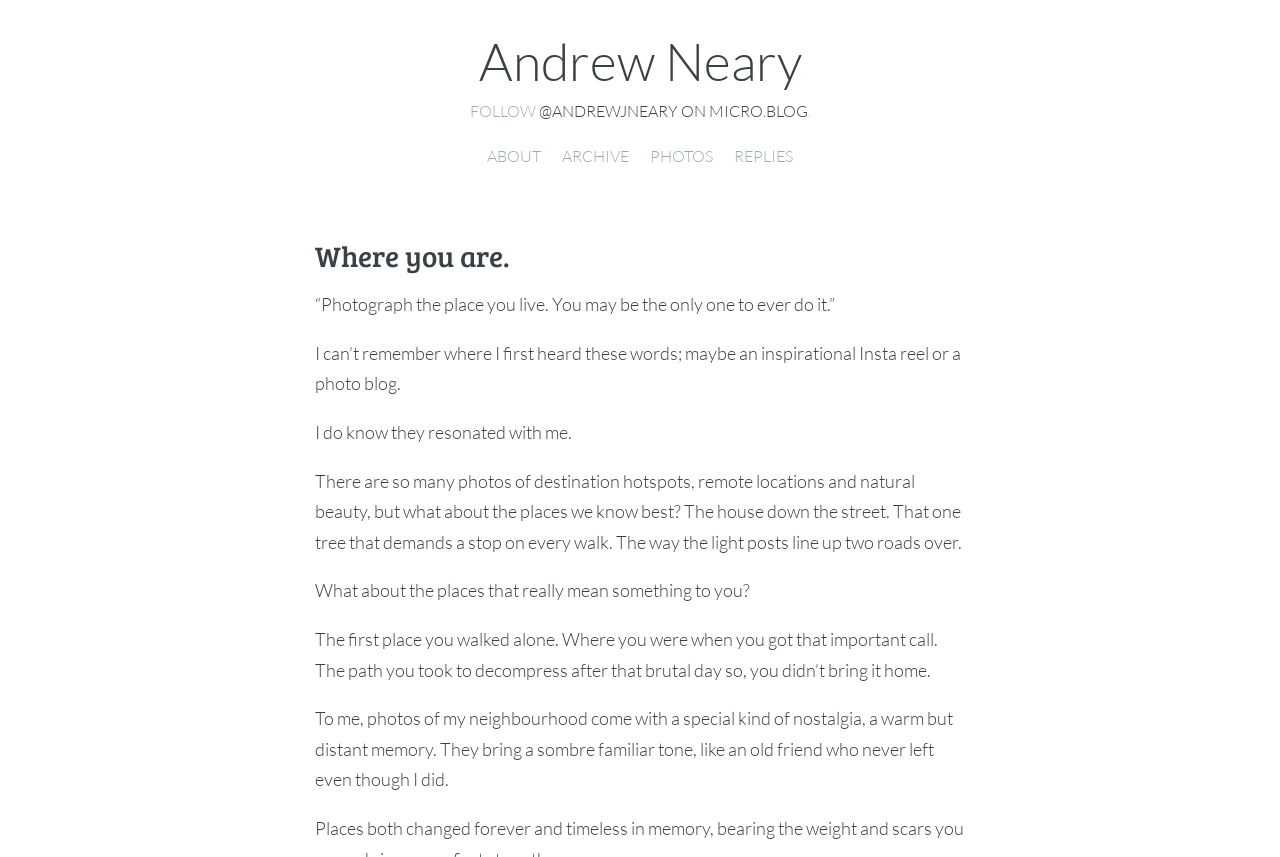What is the tone of the photographs described on this webpage?
Refer to the image and give a detailed answer to the question.

The webpage has a static text element that describes the tone of the photographs as 'a sombre familiar tone, like an old friend who never left even though I did', which suggests that the tone of the photographs described on this webpage is sombre familiar.